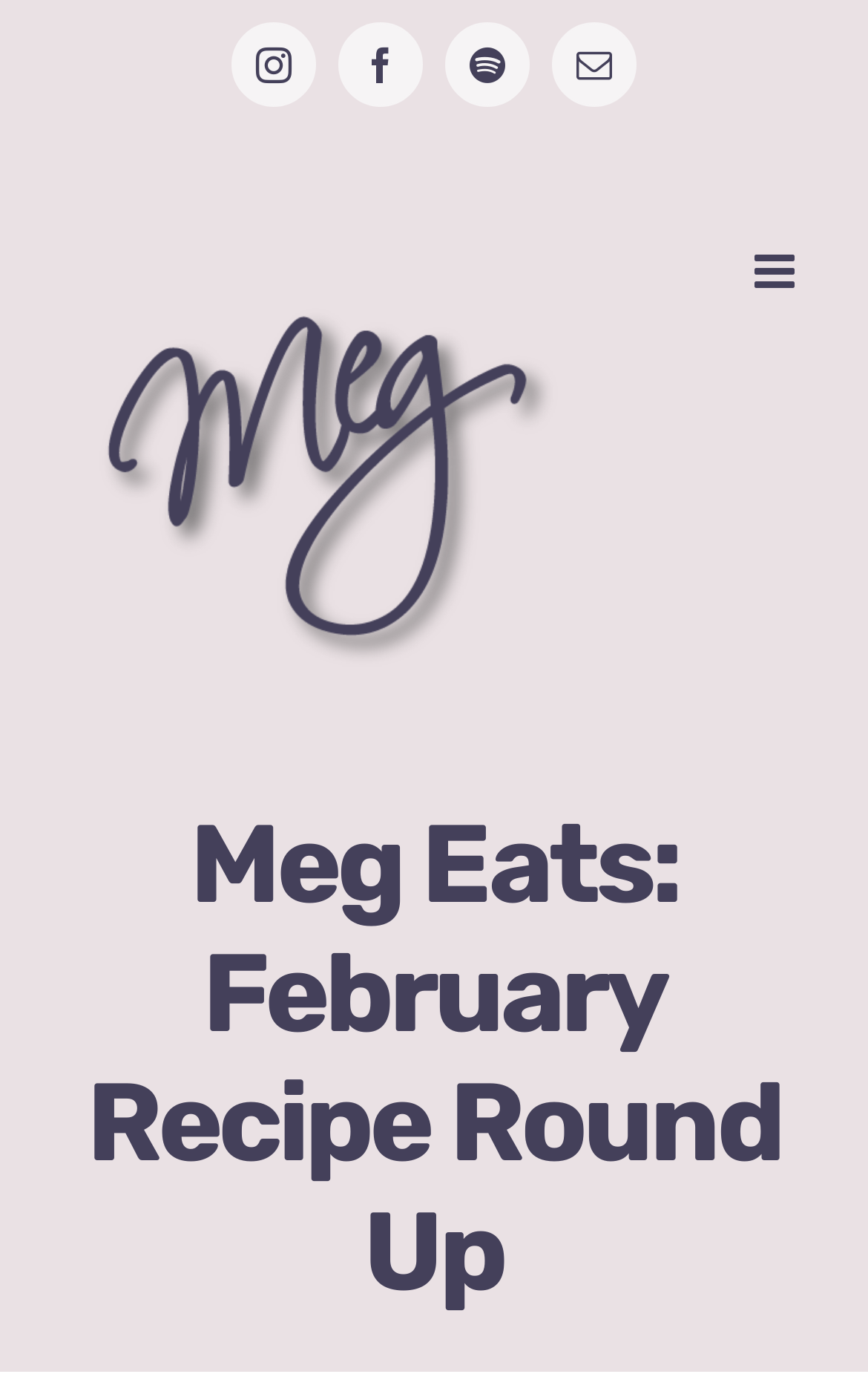Please answer the following query using a single word or phrase: 
How many links are there at the top of the webpage?

5